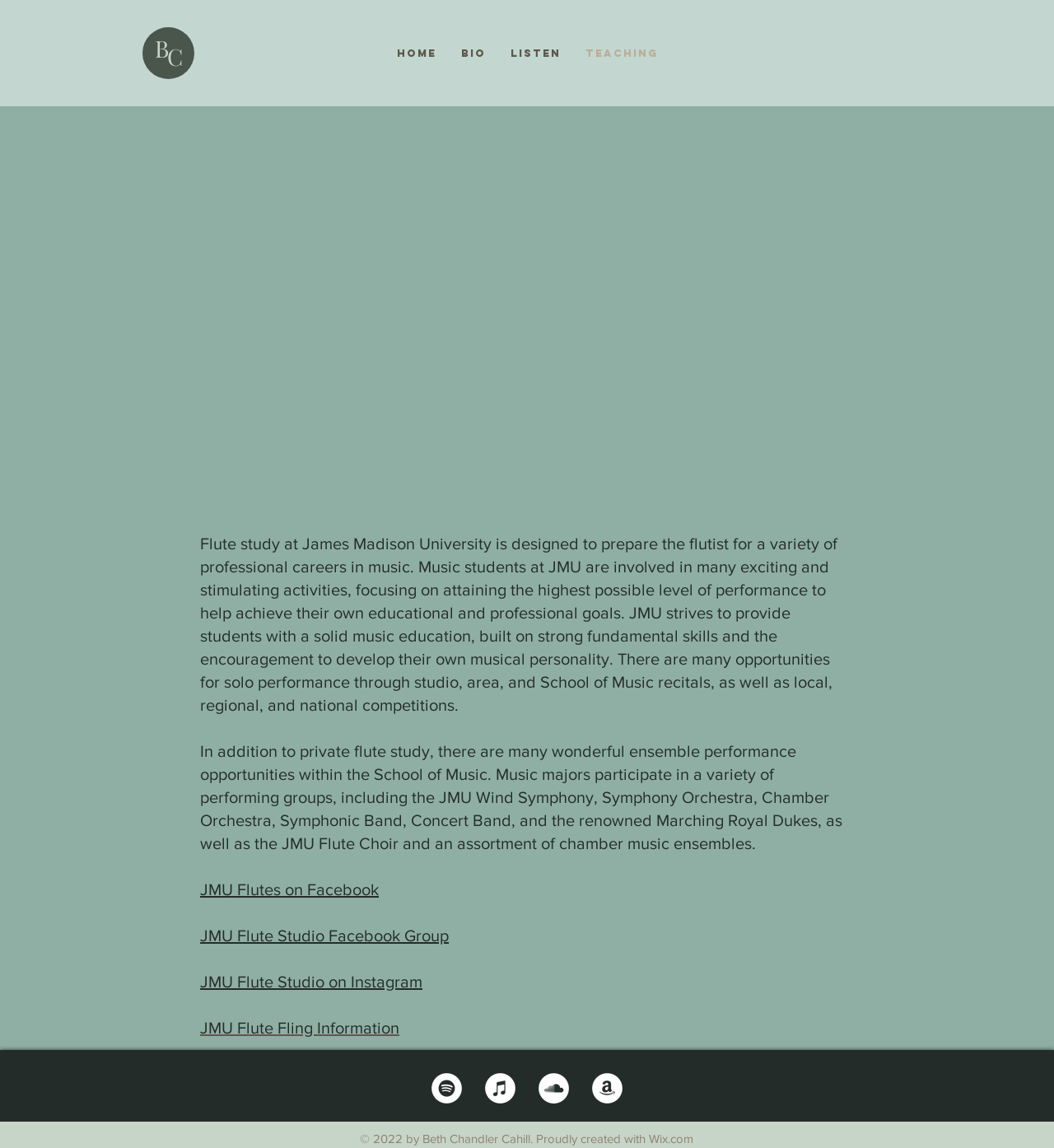Find and provide the bounding box coordinates for the UI element described here: "C". The coordinates should be given as four float numbers between 0 and 1: [left, top, right, bottom].

[0.158, 0.036, 0.173, 0.062]